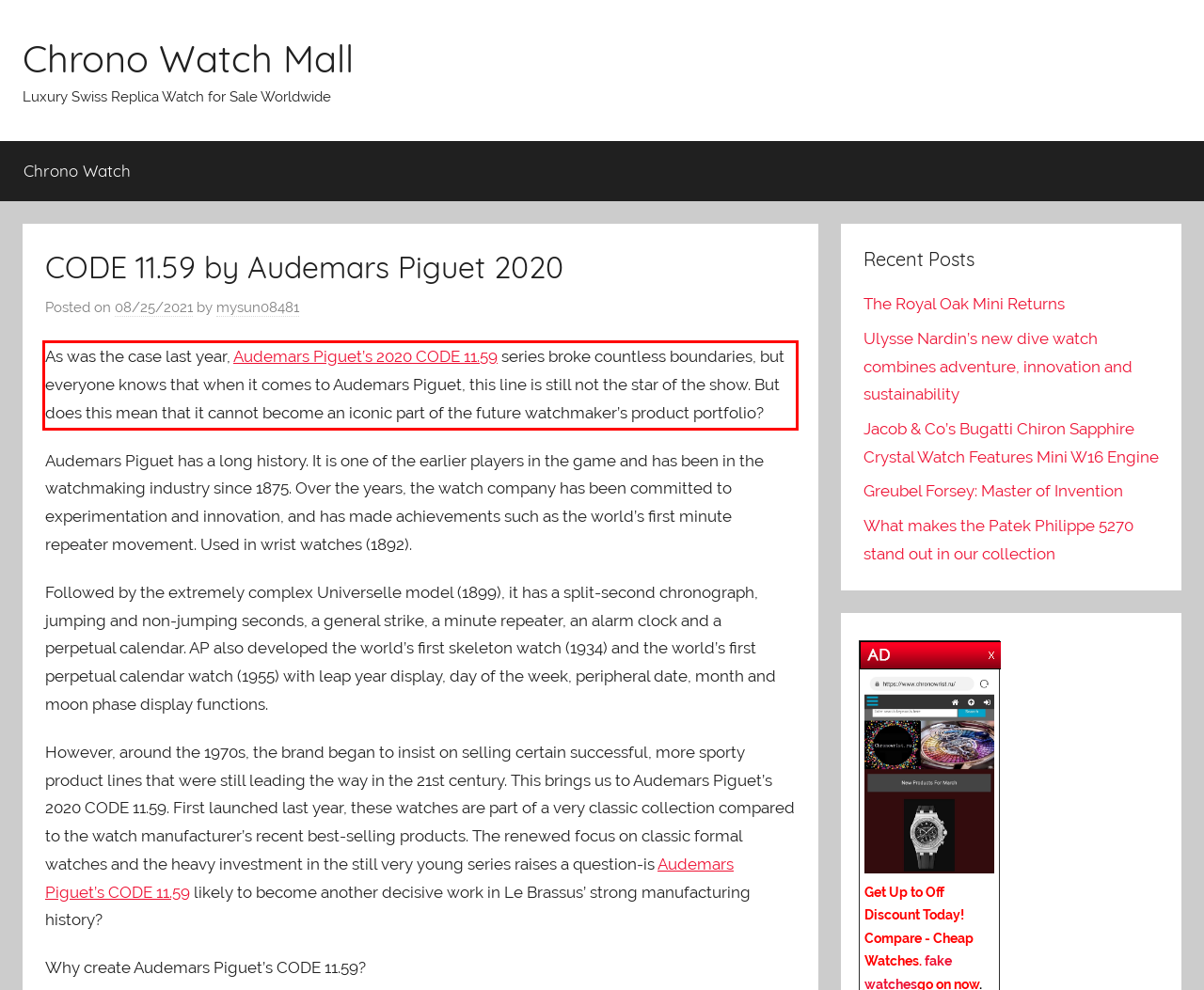Review the webpage screenshot provided, and perform OCR to extract the text from the red bounding box.

As was the case last year, Audemars Piguet’s 2020 CODE 11.59 series broke countless boundaries, but everyone knows that when it comes to Audemars Piguet, this line is still not the star of the show. But does this mean that it cannot become an iconic part of the future watchmaker’s product portfolio?